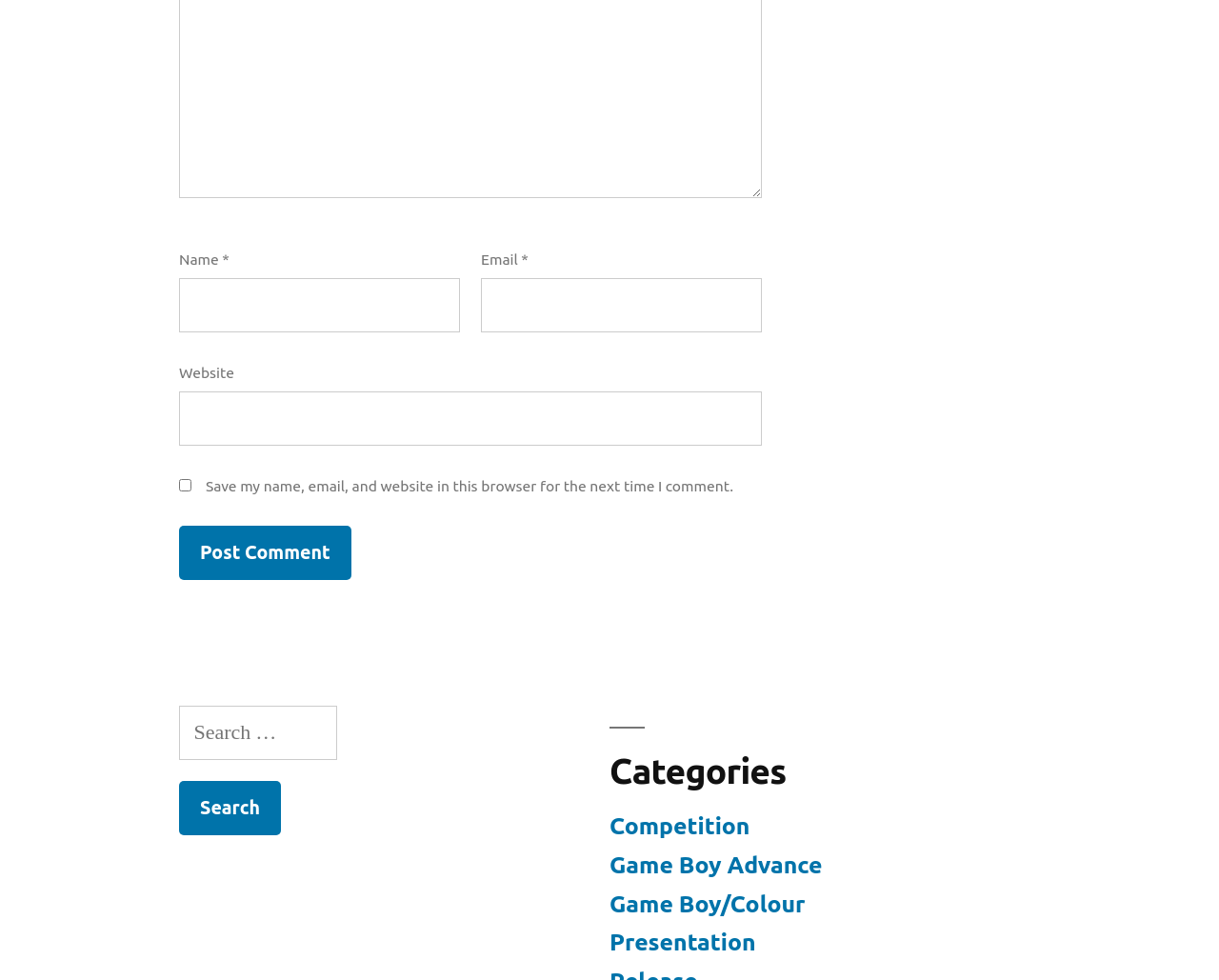What is the search box for?
Provide a one-word or short-phrase answer based on the image.

Search for: